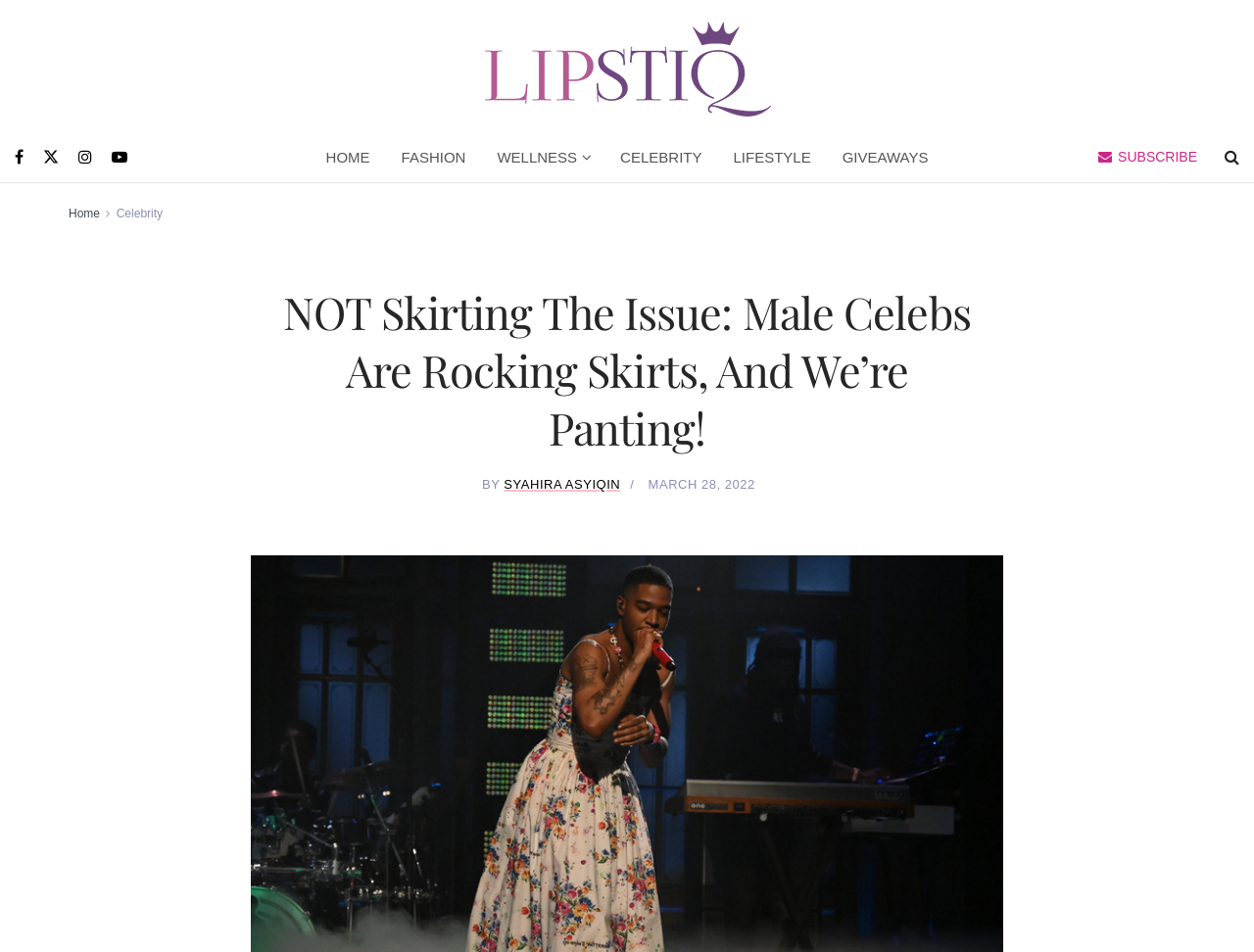Please provide a comprehensive answer to the question below using the information from the image: What is the topic of the article?

The topic of the article can be inferred from the title, which says 'NOT Skirting The Issue: Male Celebs Are Rocking Skirts, And We’re Panting!'.